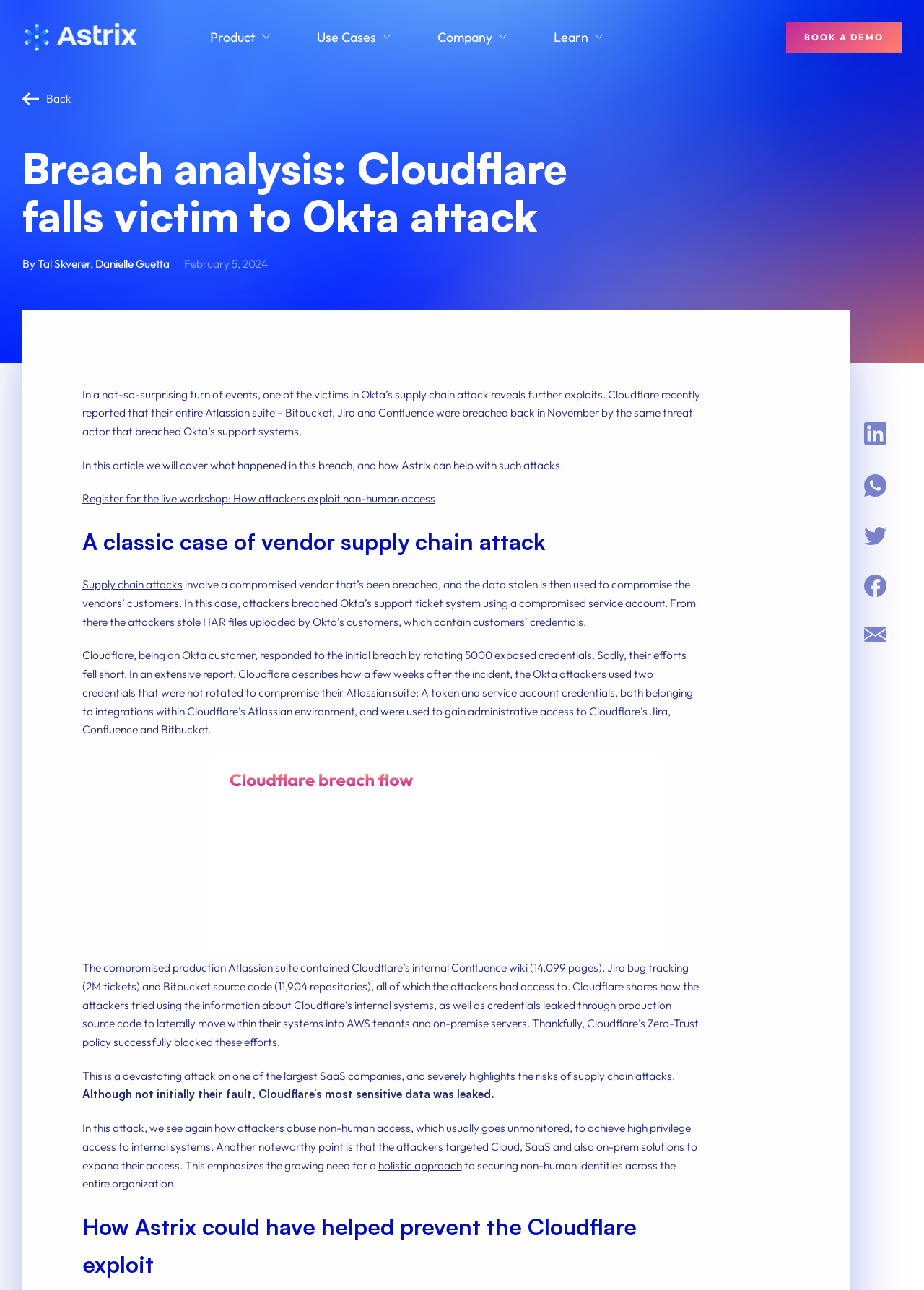Analyze and describe the webpage in a detailed narrative.

The webpage is about Astrix Security, a company that provides non-human identity security solutions. At the top, there is an Astrix logo and a navigation menu with links to "Product", "Use Cases", "Company", and "Learn". Below the navigation menu, there are several sections highlighting the company's capabilities, including "Product Overview", "Inventory", "Posture & Remediation", "Threat Detection", and "Secret Security".

The main content of the webpage is an article about a breach analysis of Cloudflare, which fell victim to an Okta attack. The article discusses how the attack happened, and how Astrix can help prevent such attacks. The article is divided into several sections, including an introduction, a description of the breach, and an analysis of how the attackers exploited non-human access to gain administrative access to Cloudflare's systems.

Throughout the article, there are links to related topics, such as supply chain attacks and non-human identities. There are also calls-to-action, such as registering for a live workshop on how attackers exploit non-human access.

On the right side of the webpage, there is a section titled "WHAT'S NEW" with links to recent news articles and blog posts. Below this section, there are links to "About Us", "Careers", "Partners", and "News". At the bottom of the webpage, there is a call-to-action to book a demo and a link to subscribe to the company's newsletter.

Overall, the webpage is well-organized and easy to navigate, with clear headings and concise text. The article is informative and provides valuable insights into the Cloudflare breach and how Astrix can help prevent similar attacks.